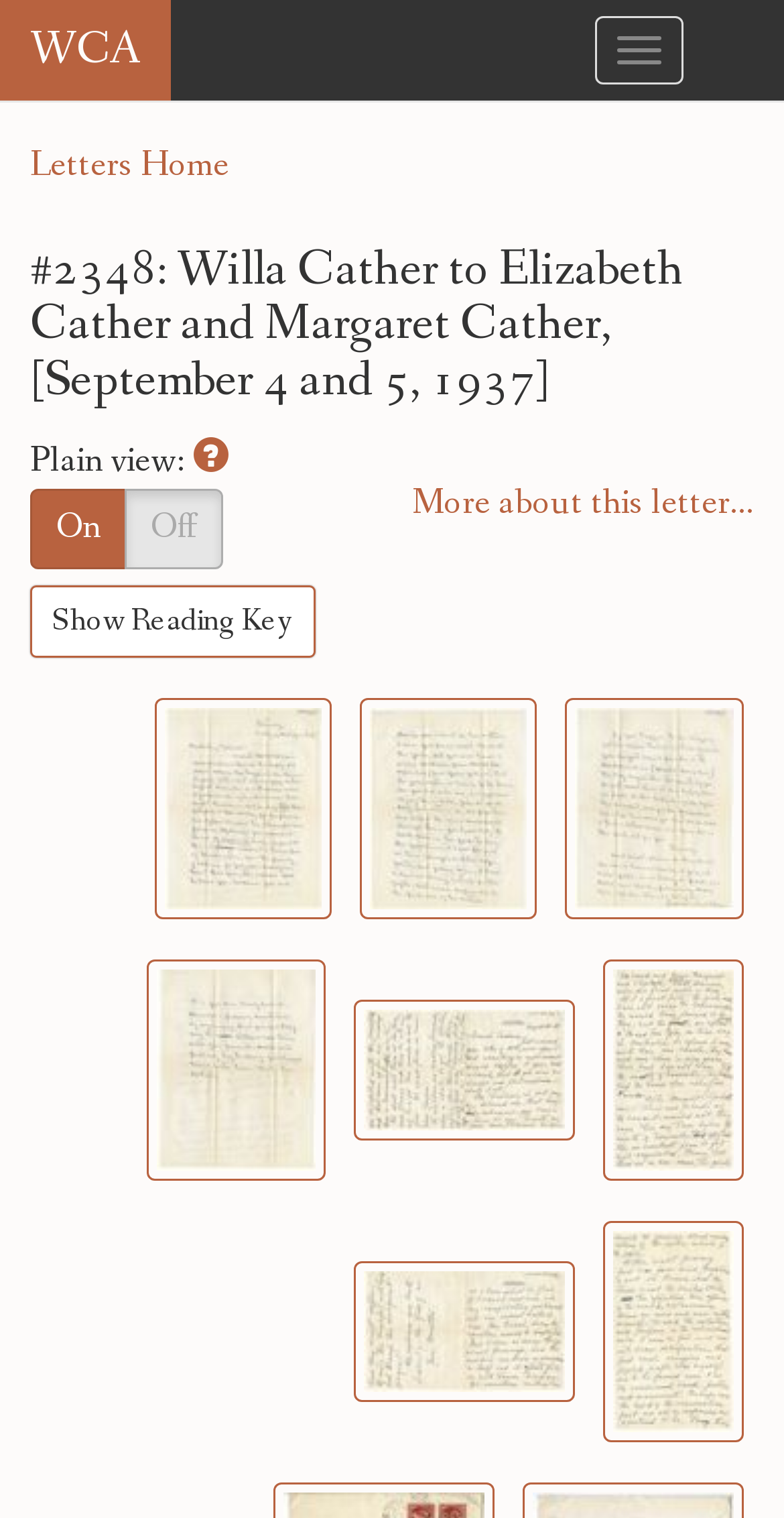Please find the bounding box coordinates of the element's region to be clicked to carry out this instruction: "Turn On".

[0.038, 0.322, 0.162, 0.375]